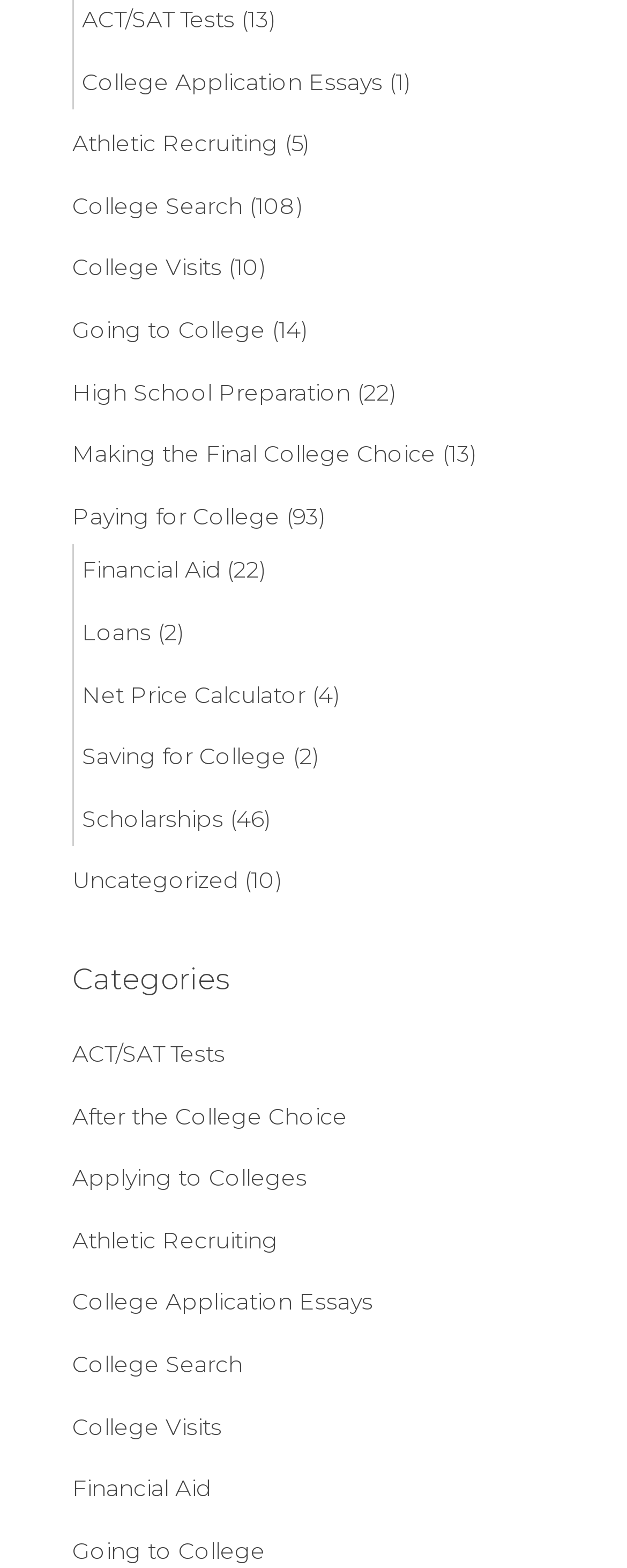Locate the bounding box coordinates of the element that needs to be clicked to carry out the instruction: "Click on ACT/SAT Tests". The coordinates should be given as four float numbers ranging from 0 to 1, i.e., [left, top, right, bottom].

[0.131, 0.003, 0.374, 0.022]